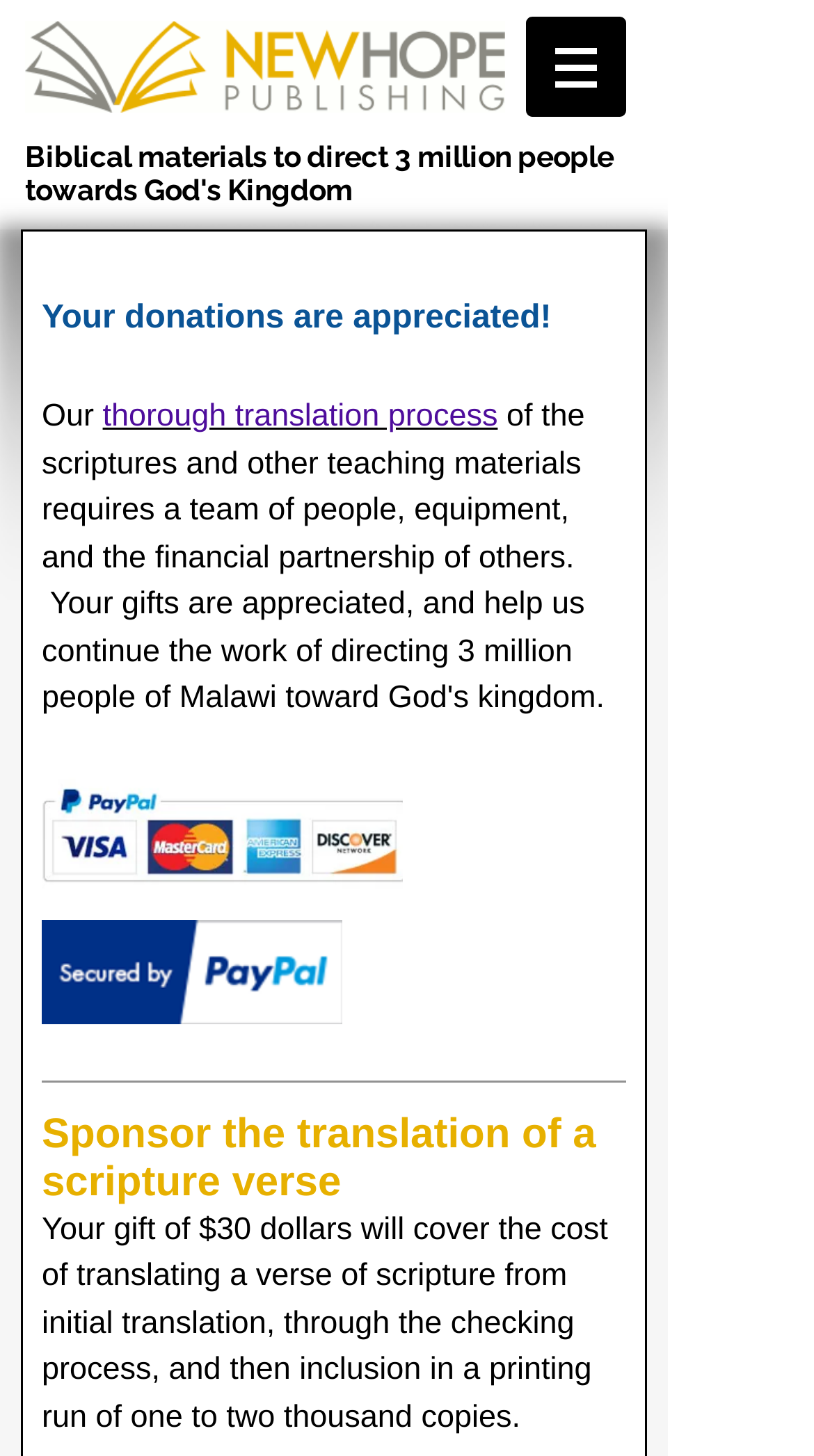Provide a brief response to the question using a single word or phrase: 
What is the process of translating scripture?

Initial translation, checking, printing